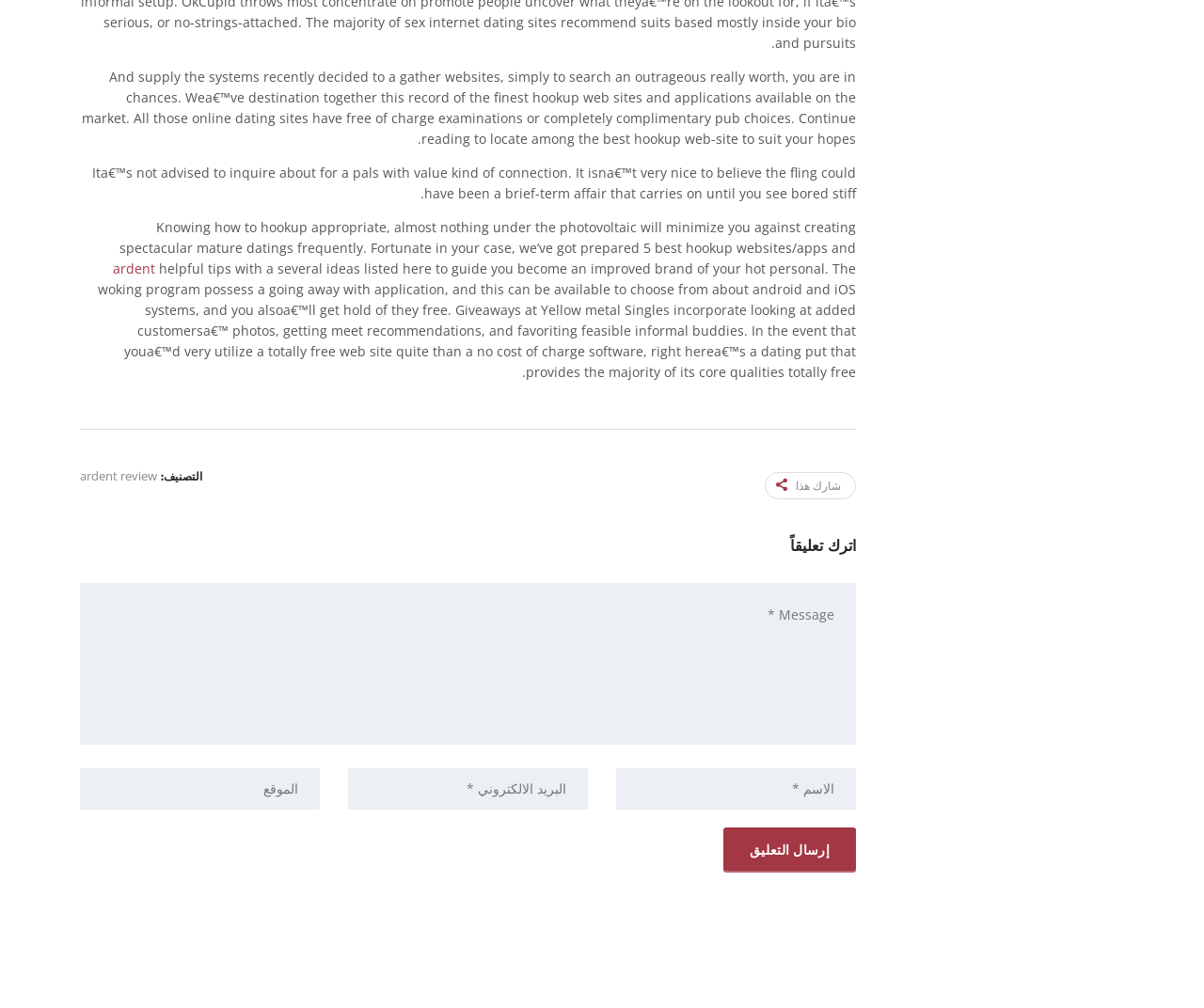Using the given description, provide the bounding box coordinates formatted as (top-left x, top-left y, bottom-right x, bottom-right y), with all values being floating point numbers between 0 and 1. Description: ardent

[0.094, 0.257, 0.129, 0.275]